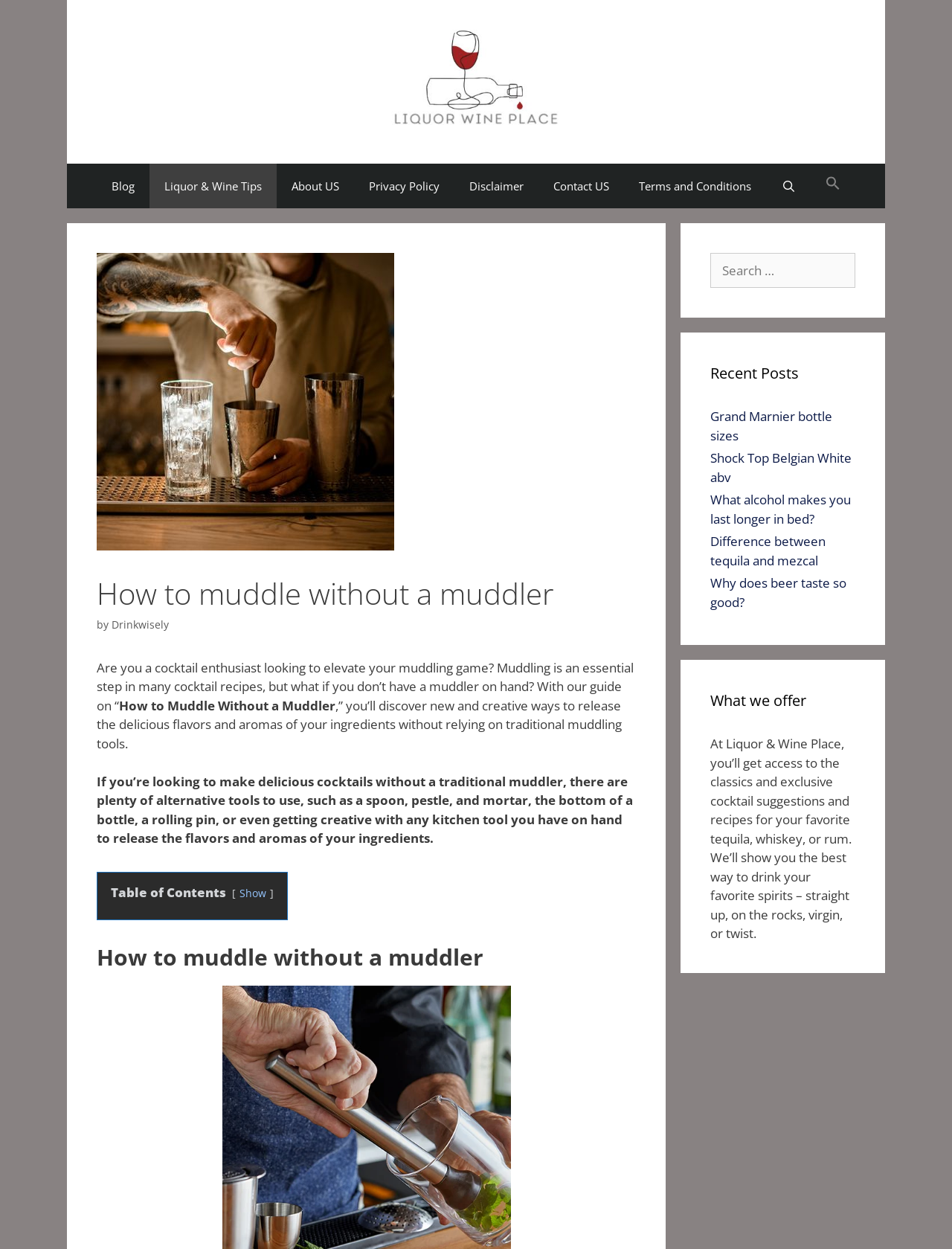Highlight the bounding box coordinates of the element that should be clicked to carry out the following instruction: "Check the recent posts". The coordinates must be given as four float numbers ranging from 0 to 1, i.e., [left, top, right, bottom].

[0.746, 0.29, 0.898, 0.308]